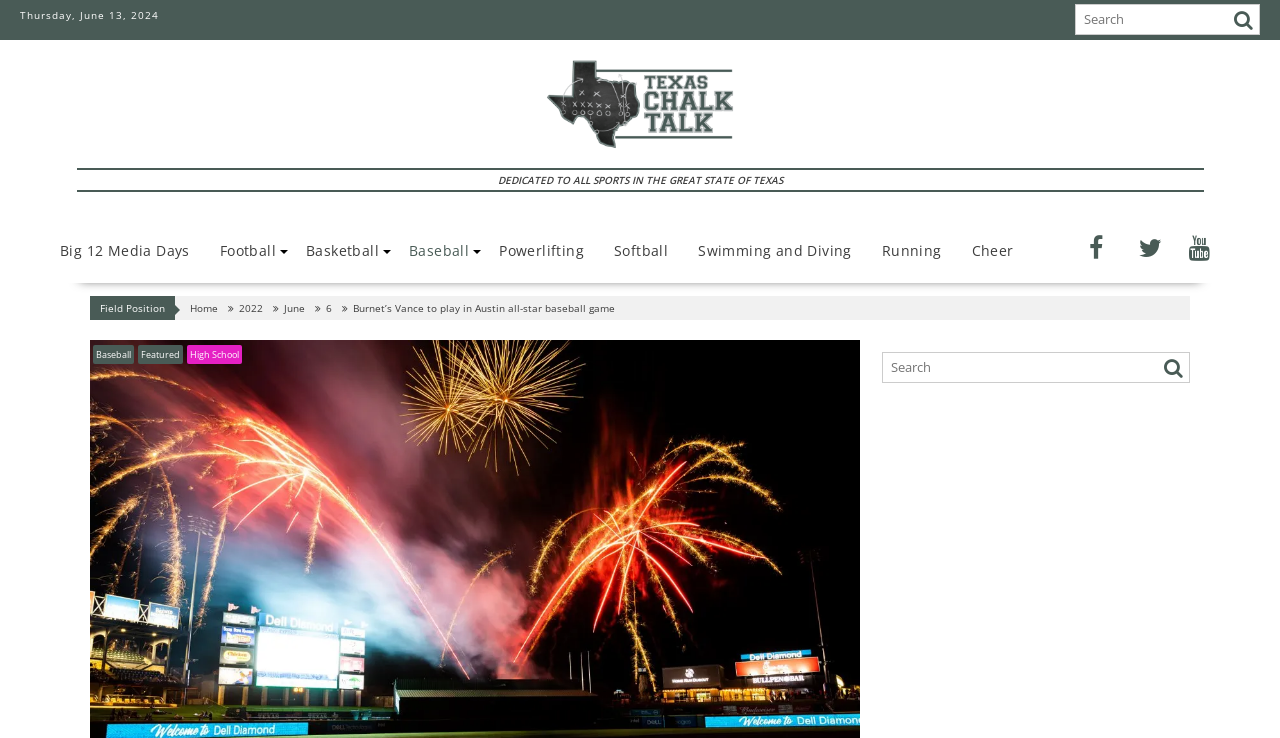What is the name of the high school mentioned in the article?
Using the image provided, answer with just one word or phrase.

Burnet High School